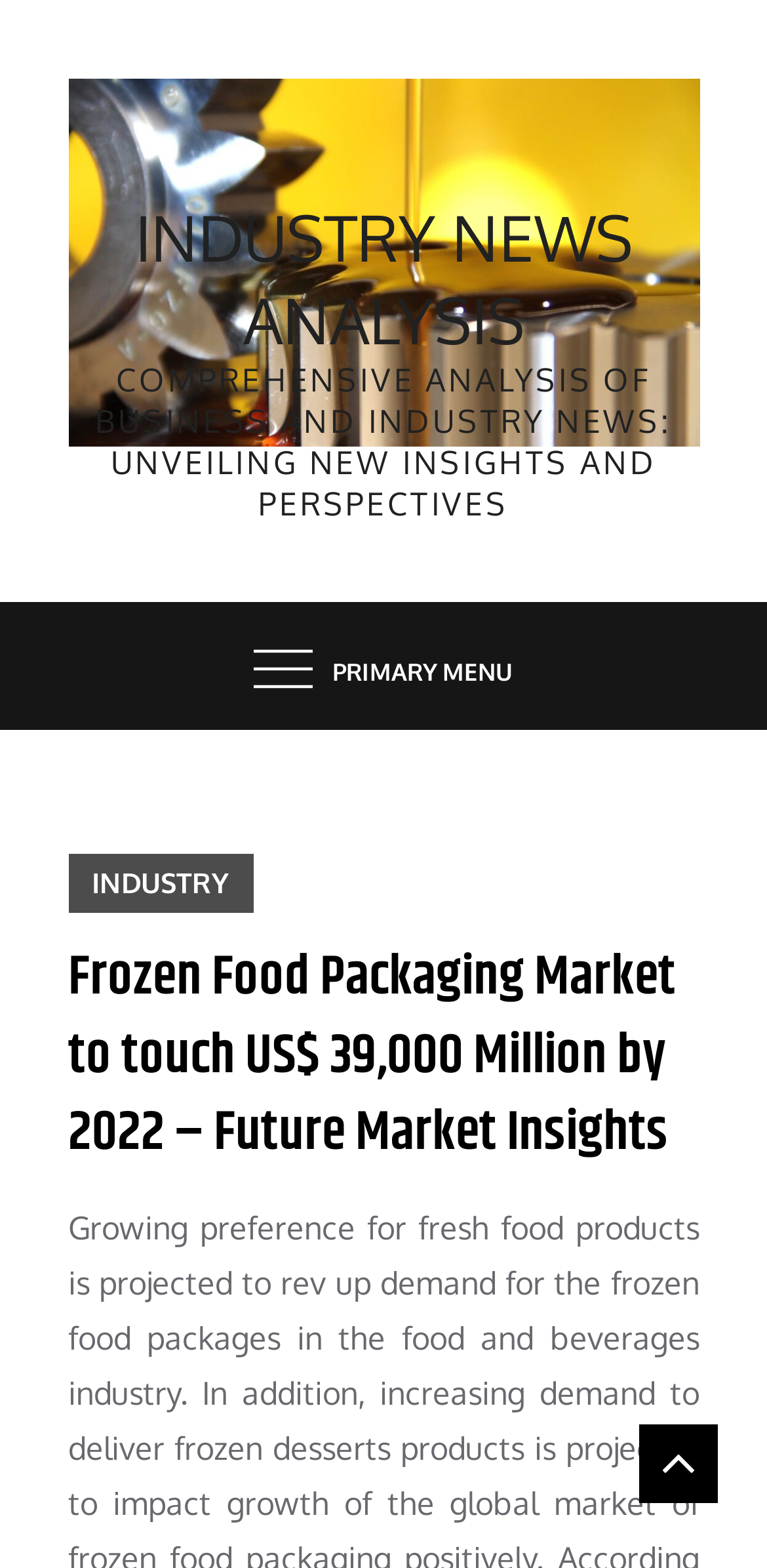Elaborate on the webpage's design and content in a detailed caption.

The webpage appears to be an industry news analysis page, specifically focused on the frozen food packaging market. At the top, there is a prominent heading that reads "Frozen Food Packaging Market to touch US$ 39,000 Million by 2022 – Future Market Insights". 

Below the heading, there are two links side by side: "Europe Industrial Lubricants Market" and "INDUSTRY NEWS ANALYSIS". The "Europe Industrial Lubricants Market" link has an accompanying image. 

Underneath these links, there is a static text block that provides a brief overview of the page's content, stating "COMPREHENSIVE ANALYSIS OF BUSINESS AND INDUSTRY NEWS: UNVEILING NEW INSIGHTS AND PERSPECTIVES". 

On the left side of the page, there is a primary menu button that, when expanded, reveals a link to the "INDUSTRY" section. Above this menu button, there is a header section that contains the same title as the page's heading. 

The overall structure of the page suggests that it provides in-depth analysis and news related to the frozen food packaging market, with possible links to other related industry news and sections.